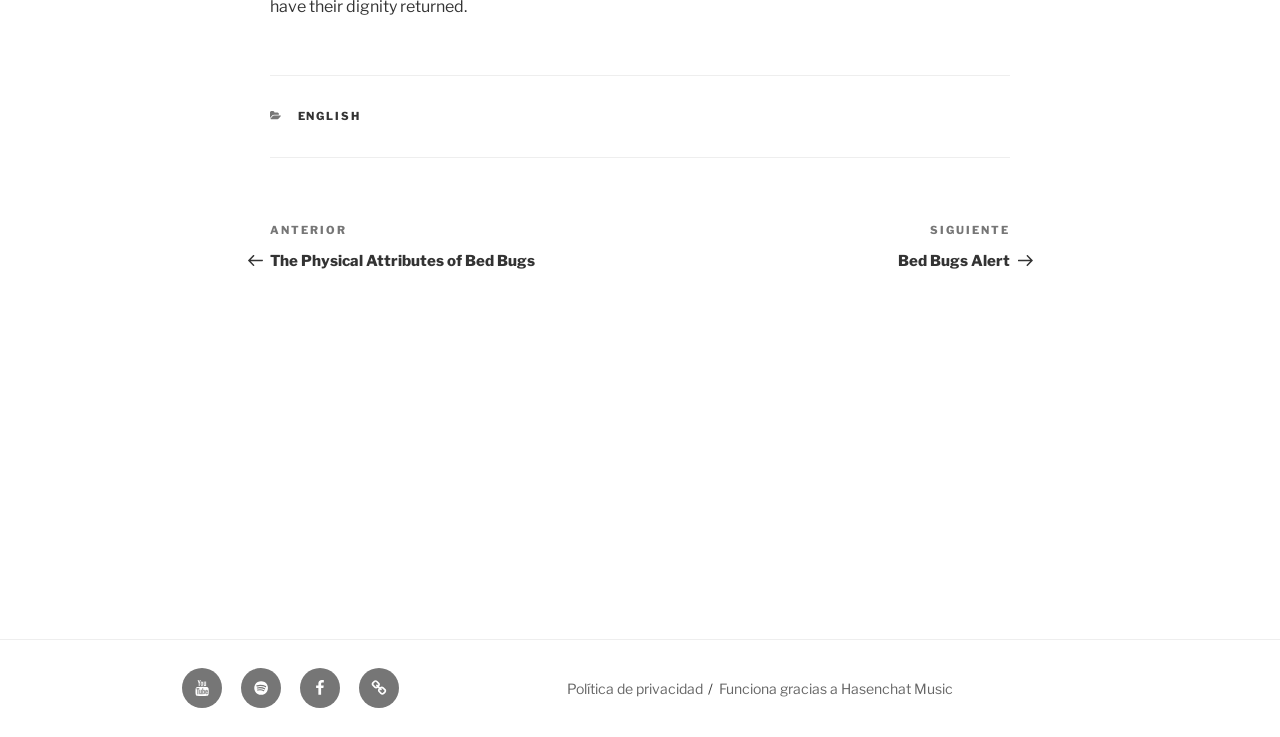Pinpoint the bounding box coordinates of the element you need to click to execute the following instruction: "Read privacy policy". The bounding box should be represented by four float numbers between 0 and 1, in the format [left, top, right, bottom].

[0.443, 0.923, 0.549, 0.946]